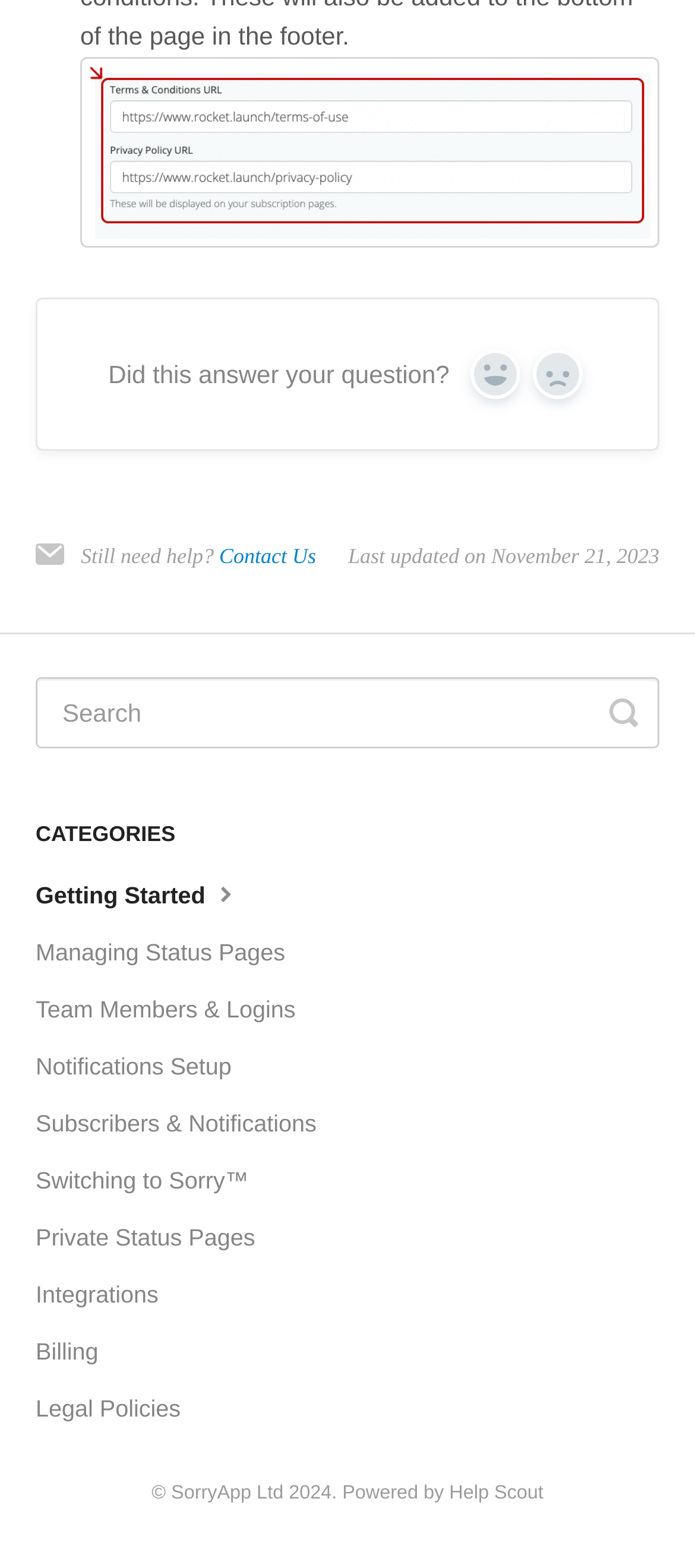Can you find the bounding box coordinates for the element that needs to be clicked to execute this instruction: "Search for something"? The coordinates should be given as four float numbers between 0 and 1, i.e., [left, top, right, bottom].

[0.051, 0.432, 0.949, 0.477]